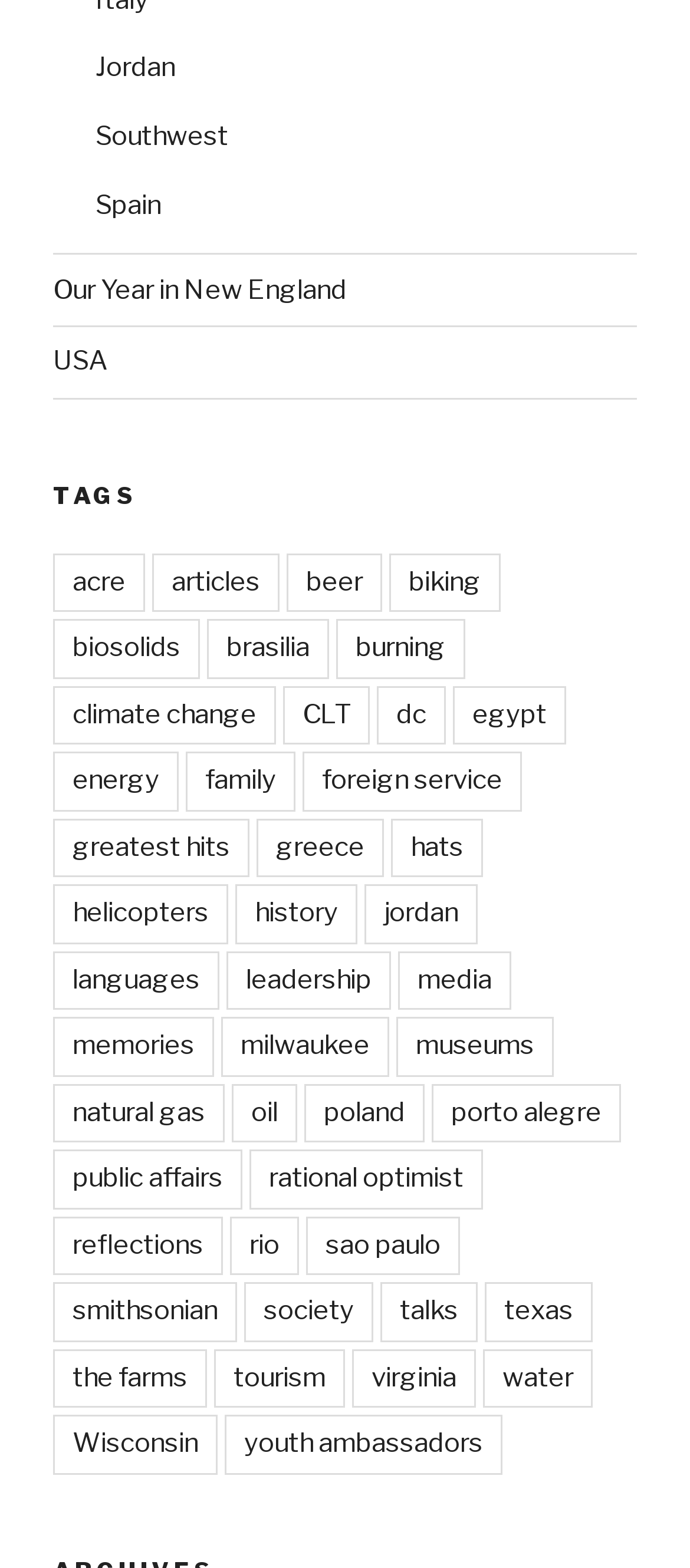Answer the question with a brief word or phrase:
What is the last link listed under 'TAGS'?

youth ambassadors